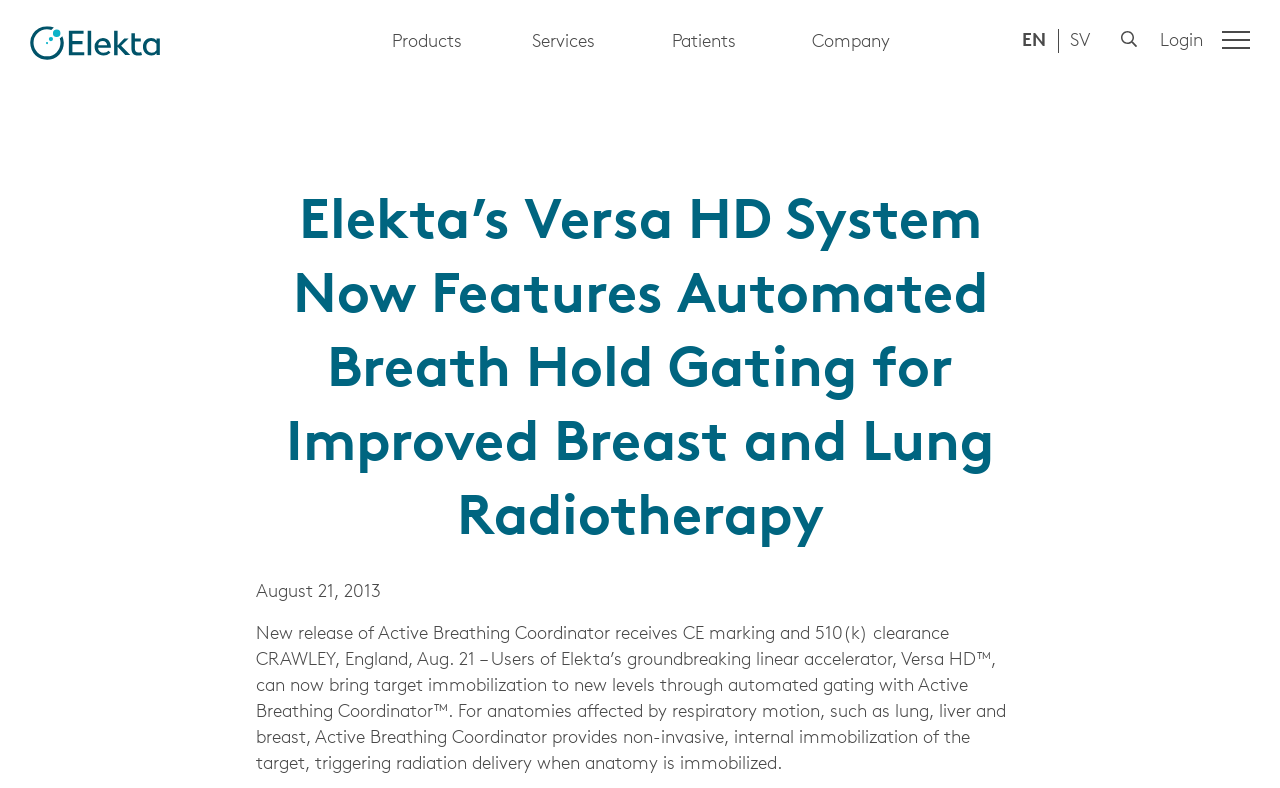Generate the text content of the main headline of the webpage.

Elekta’s Versa HD System Now Features Automated Breath Hold Gating for Improved Breast and Lung Radiotherapy